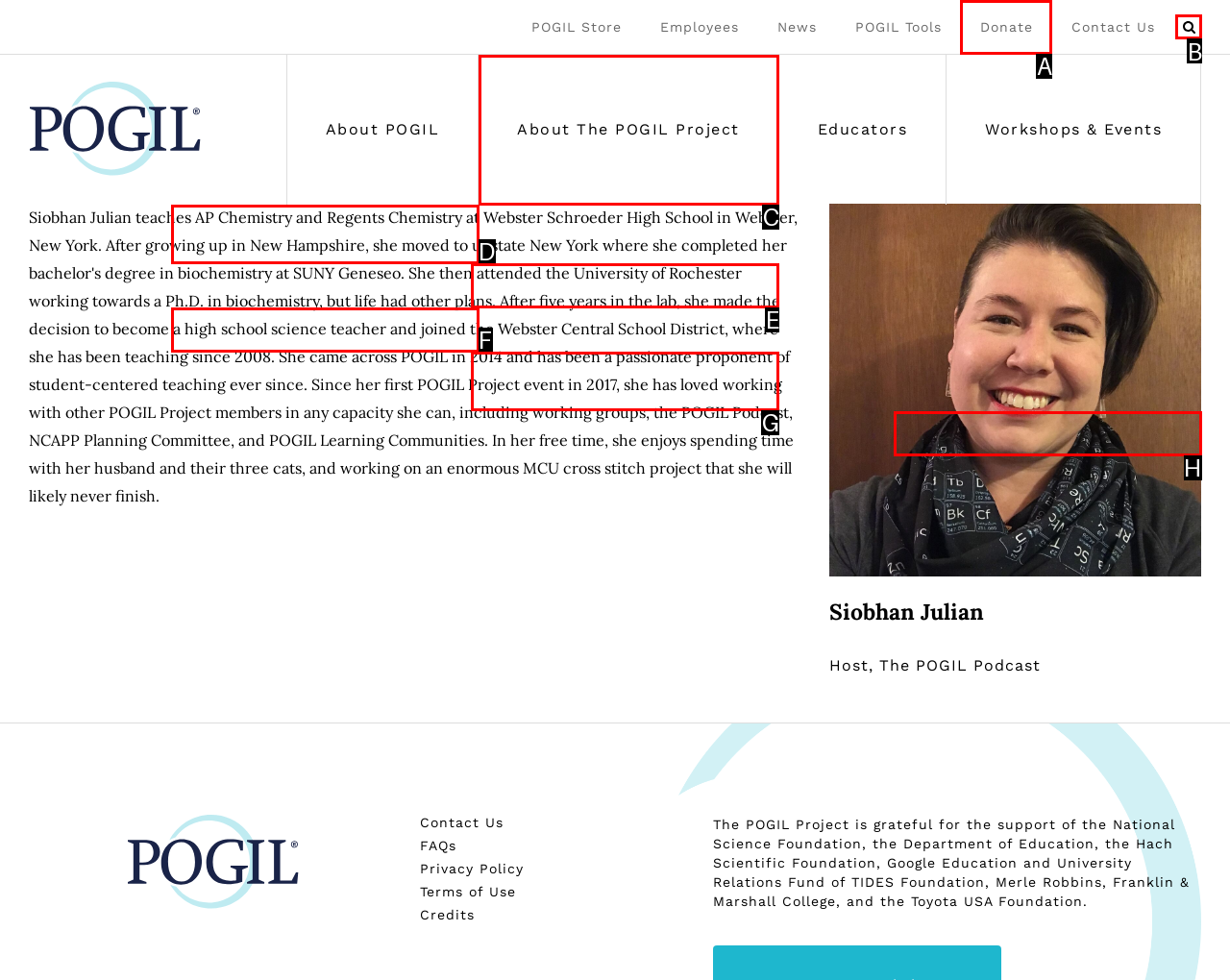Tell me which one HTML element I should click to complete the following task: Read more about 'Join us for Sunday June 9 for Worship' Answer with the option's letter from the given choices directly.

None